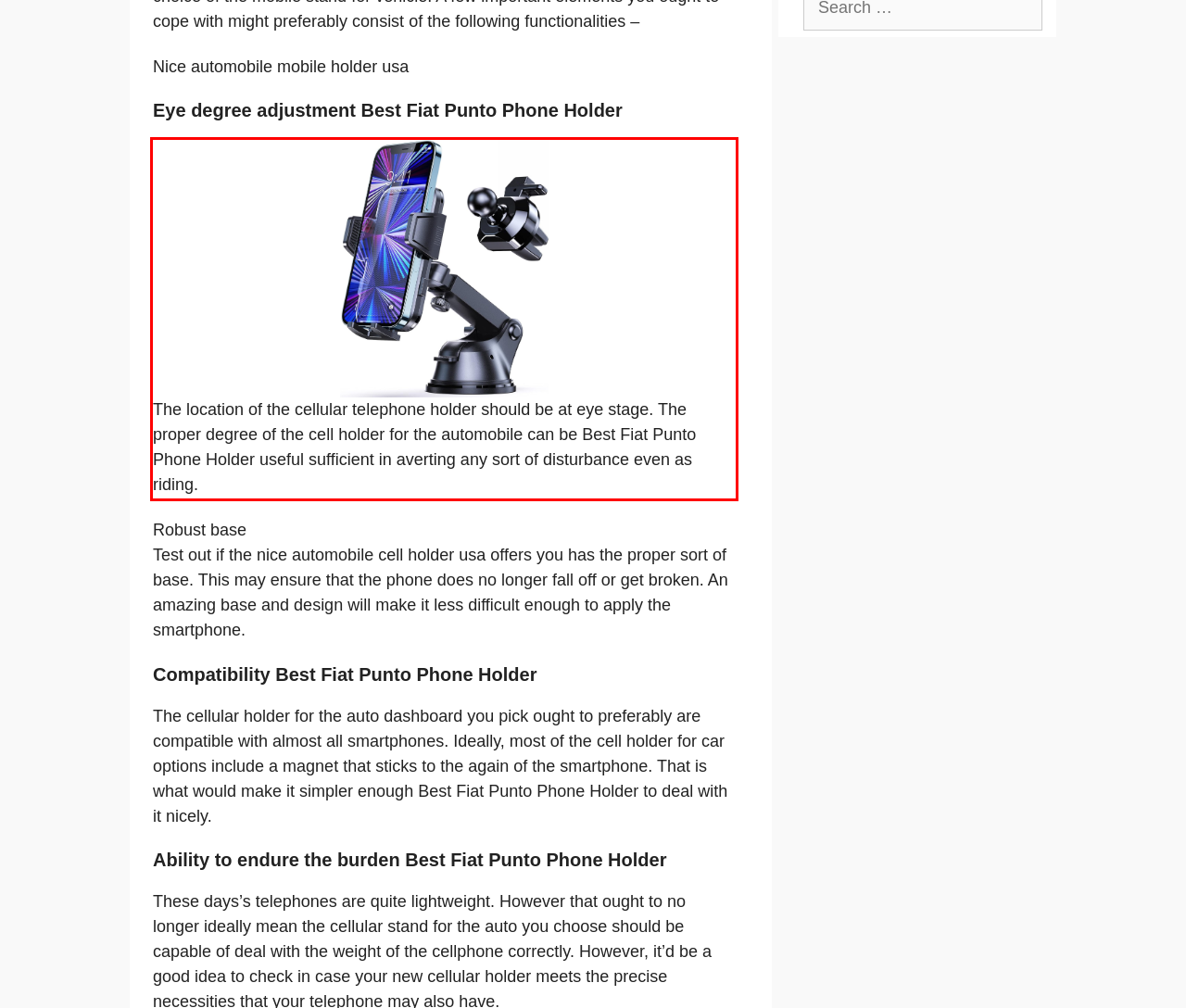Within the screenshot of a webpage, identify the red bounding box and perform OCR to capture the text content it contains.

The location of the cellular telephone holder should be at eye stage. The proper degree of the cell holder for the automobile can be Best Fiat Punto Phone Holder useful sufficient in averting any sort of disturbance even as riding.